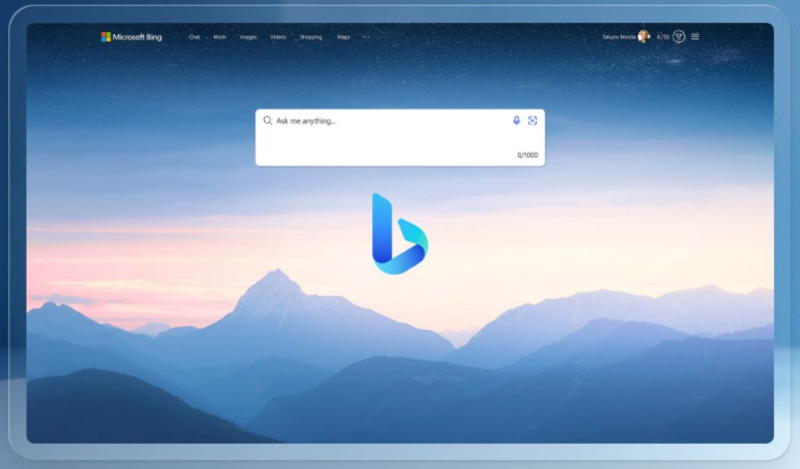What is the primary function of the central element?
Analyze the screenshot and provide a detailed answer to the question.

The caption states that the central element is the 'Bing search bar', and that it invites users to 'Ask me anything...', implying that its primary function is to facilitate search queries.